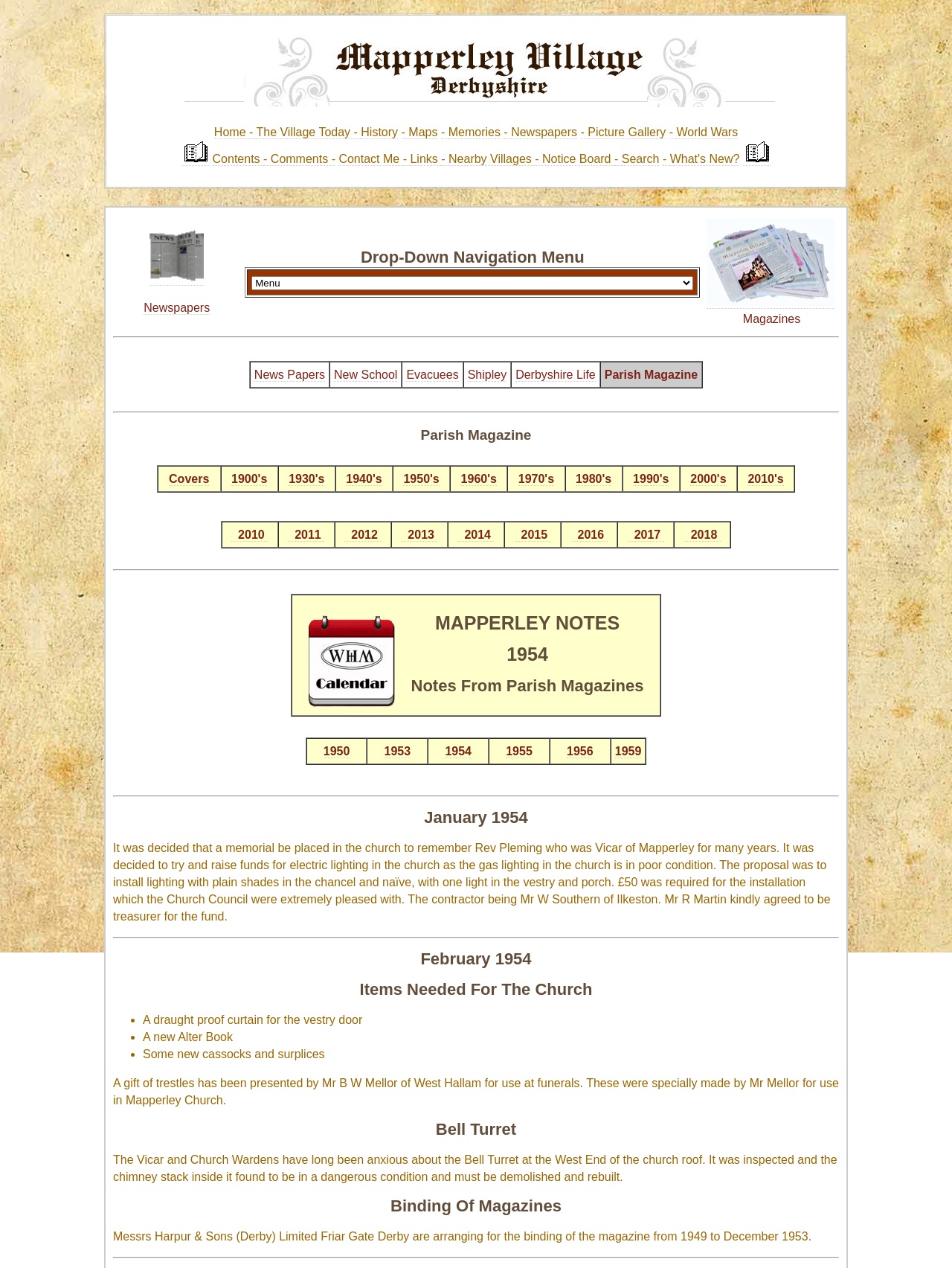What decades are covered in the Parish Magazine?
Examine the image and provide an in-depth answer to the question.

The decades covered in the Parish Magazine can be found in the table on the webpage, which lists different decades, including 1900's, 1930's, 1940's, 1950's, 1960's, and 1970's.